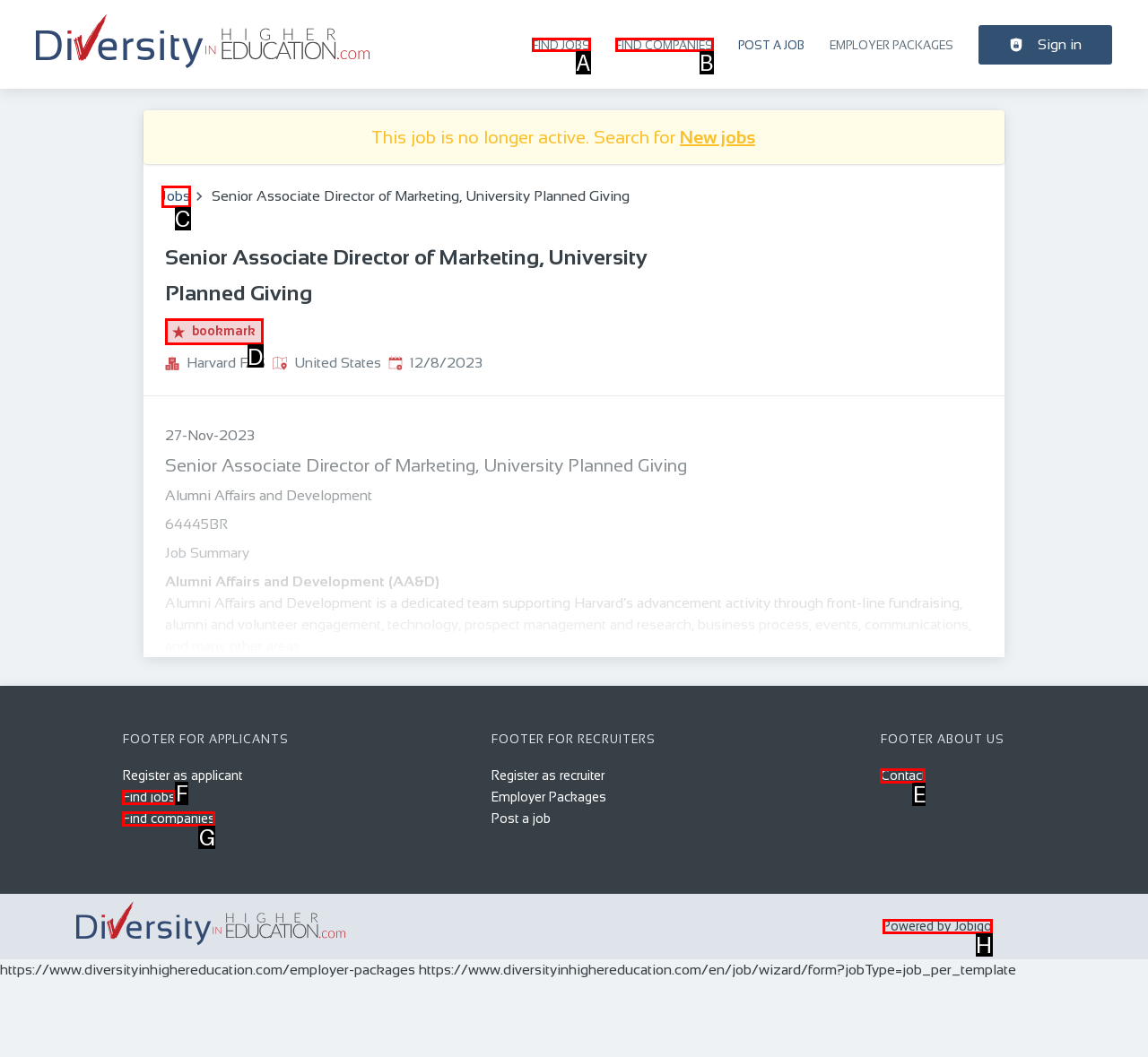Choose the letter that best represents the description: +49 (0) 7576 9603 0. Answer with the letter of the selected choice directly.

None